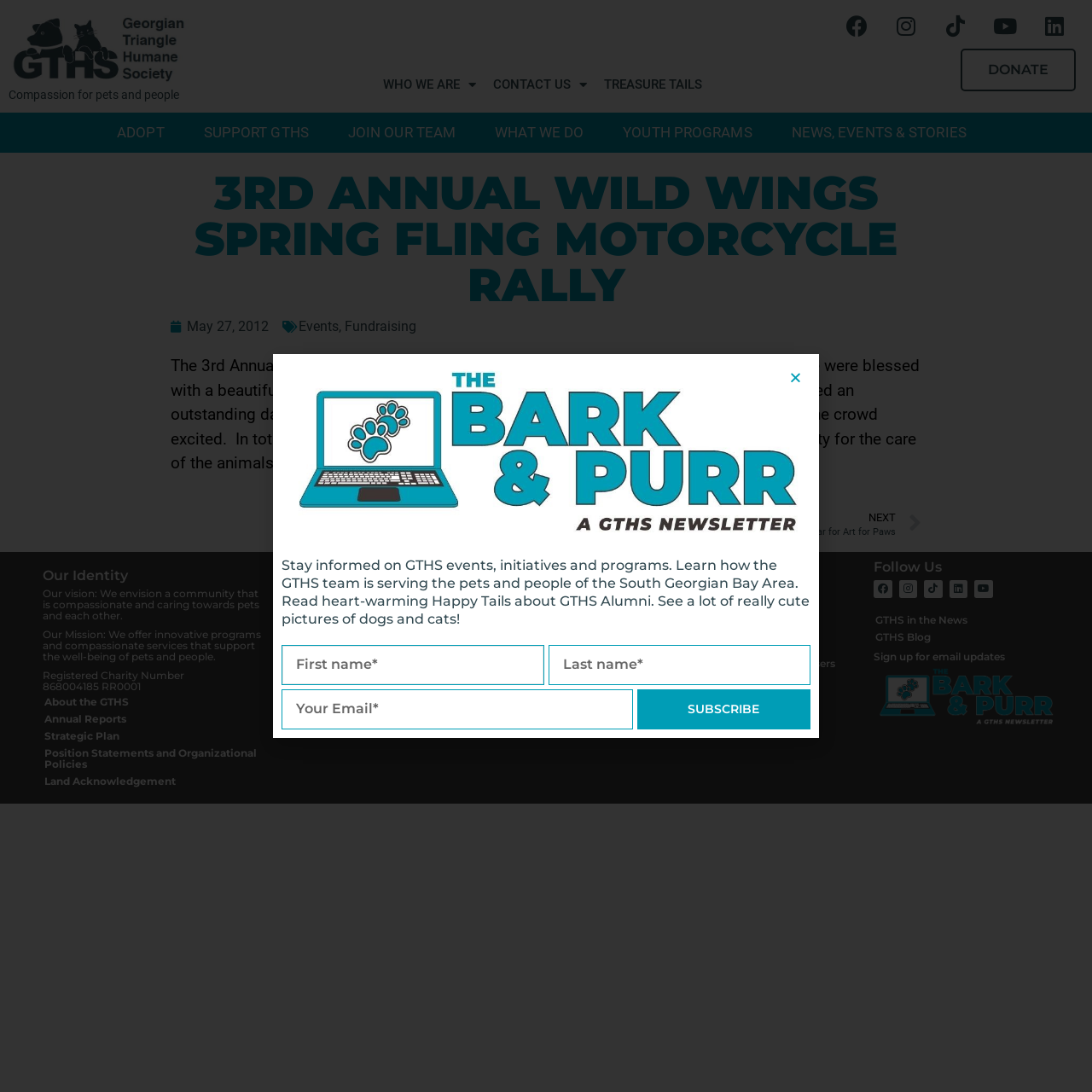Please identify the bounding box coordinates of the region to click in order to complete the task: "Click the DONATE button". The coordinates must be four float numbers between 0 and 1, specified as [left, top, right, bottom].

[0.88, 0.045, 0.985, 0.084]